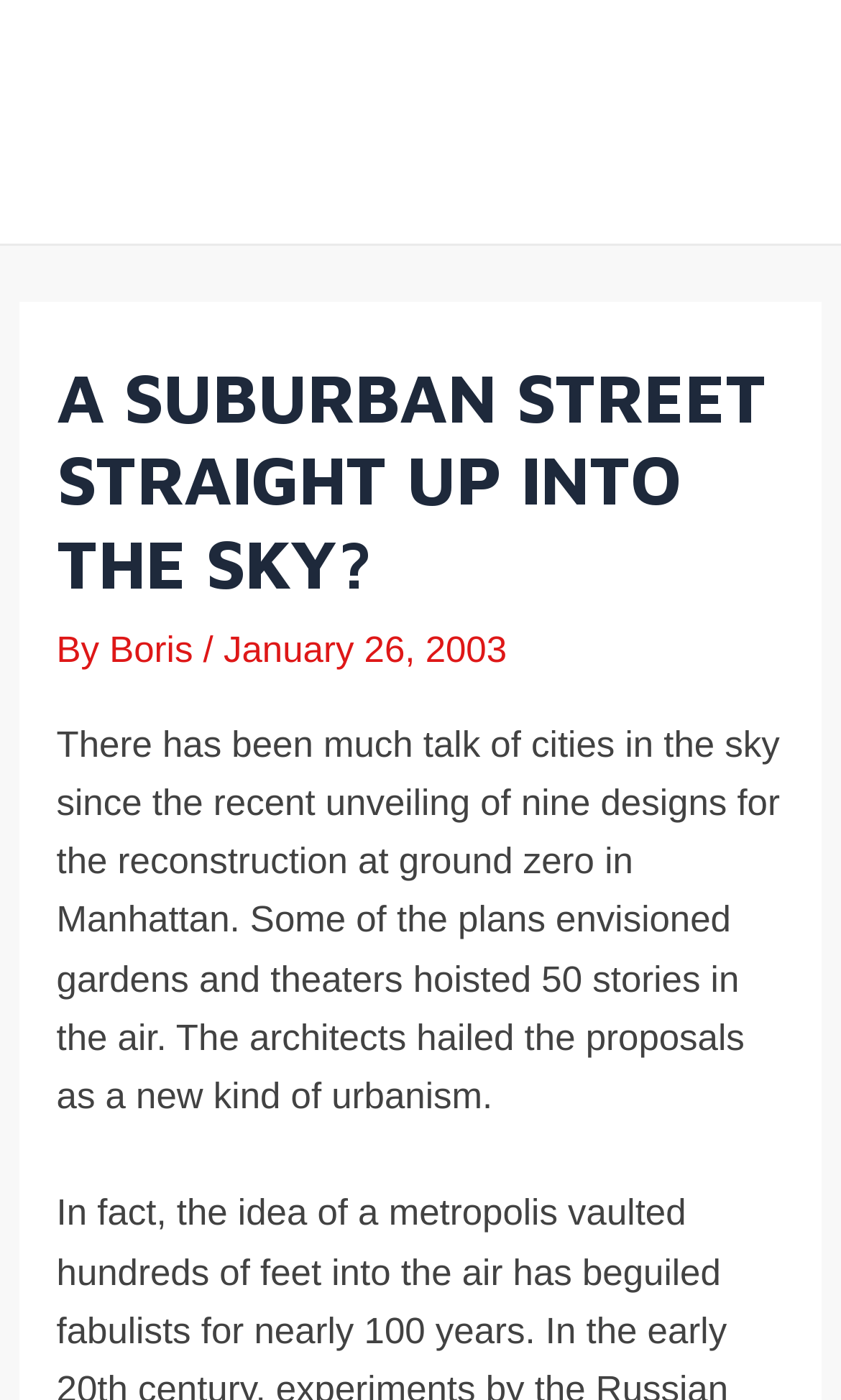Who is the author of the article?
Using the details from the image, give an elaborate explanation to answer the question.

The author of the article can be found by looking at the header section of the webpage, where it says 'By' followed by the author's name, which is 'Boris'.